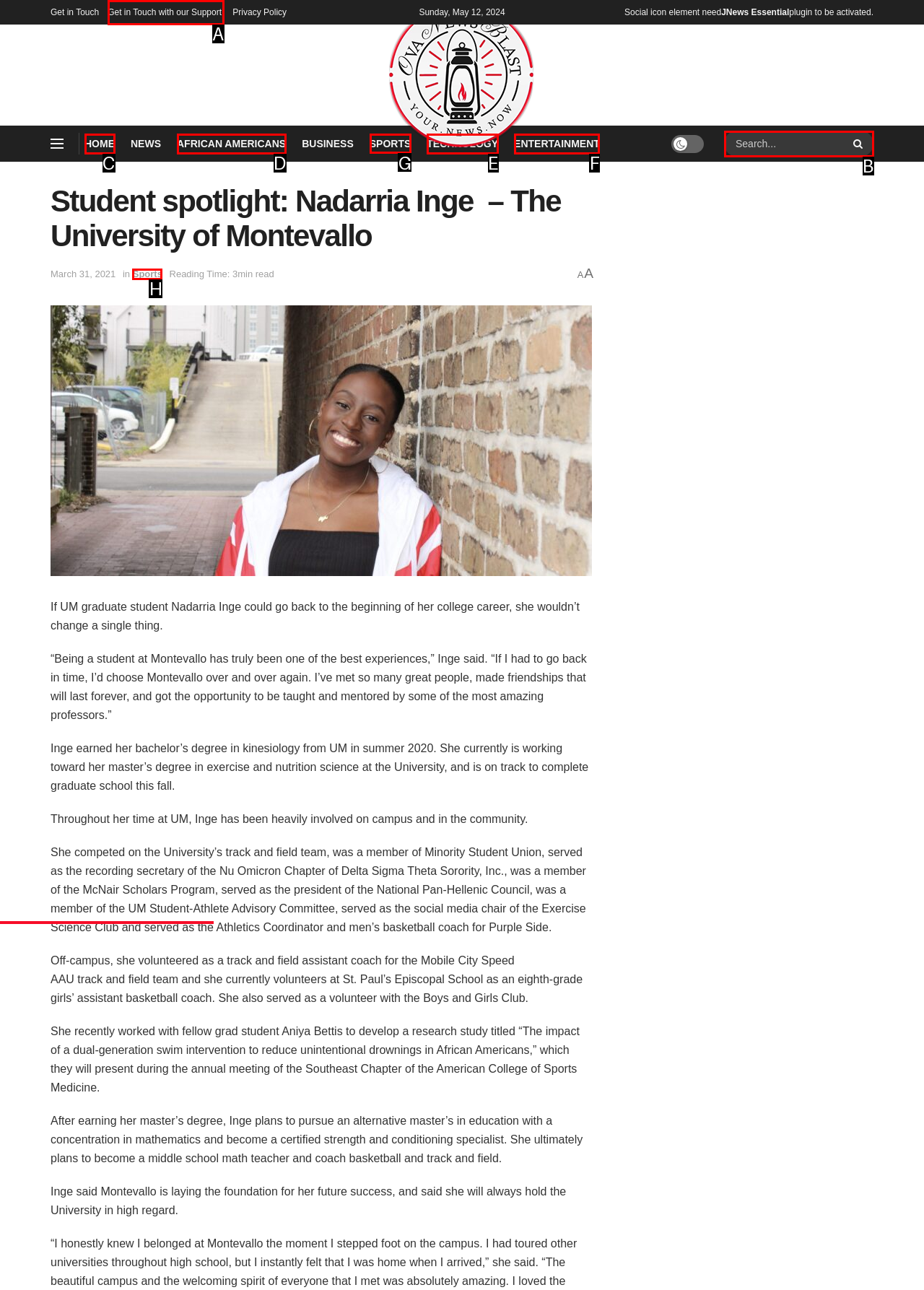Which UI element should be clicked to perform the following task: Click on the 'SPORTS' link? Answer with the corresponding letter from the choices.

G